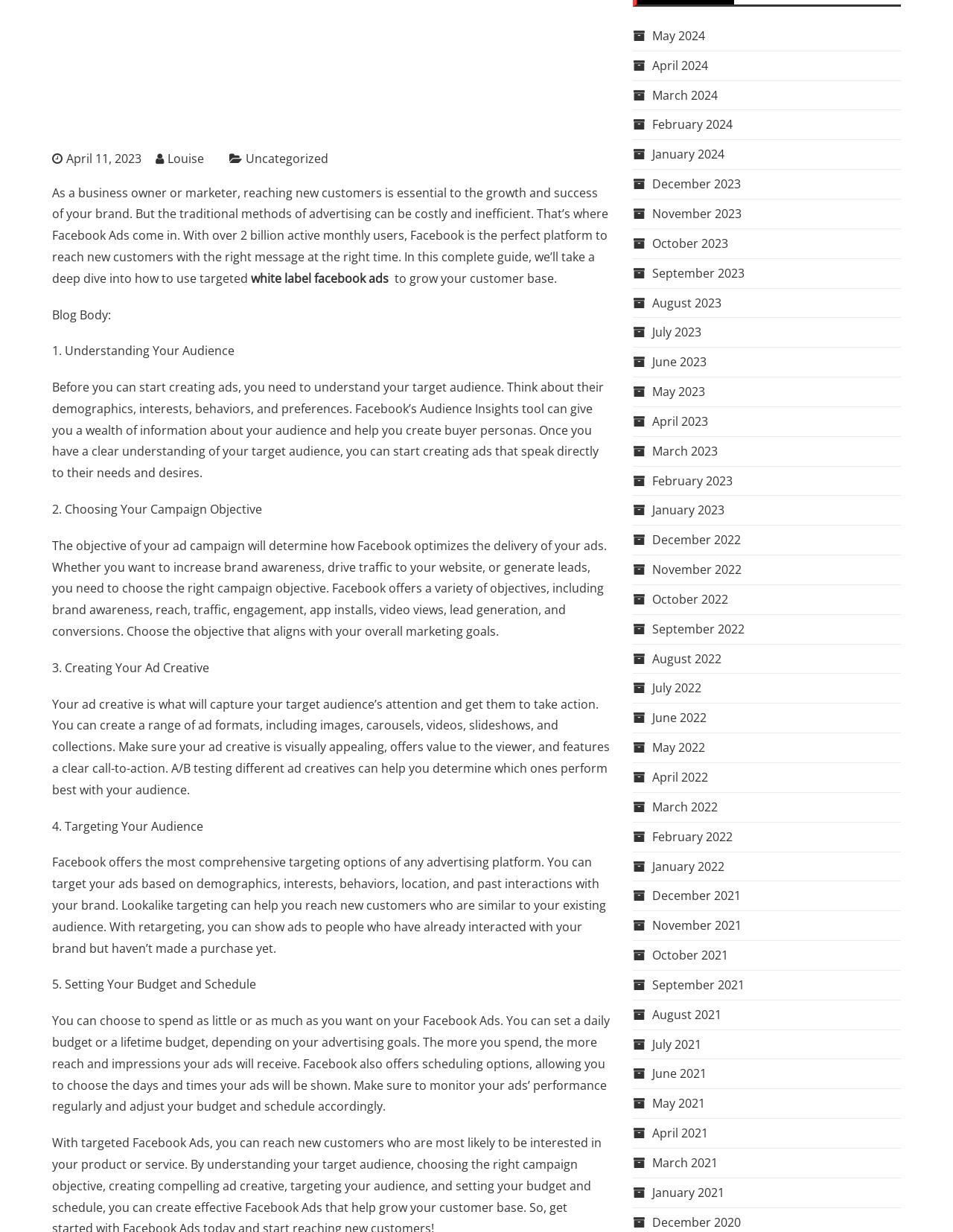Identify the bounding box coordinates for the UI element mentioned here: "Uncategorized". Provide the coordinates as four float values between 0 and 1, i.e., [left, top, right, bottom].

[0.241, 0.122, 0.345, 0.136]